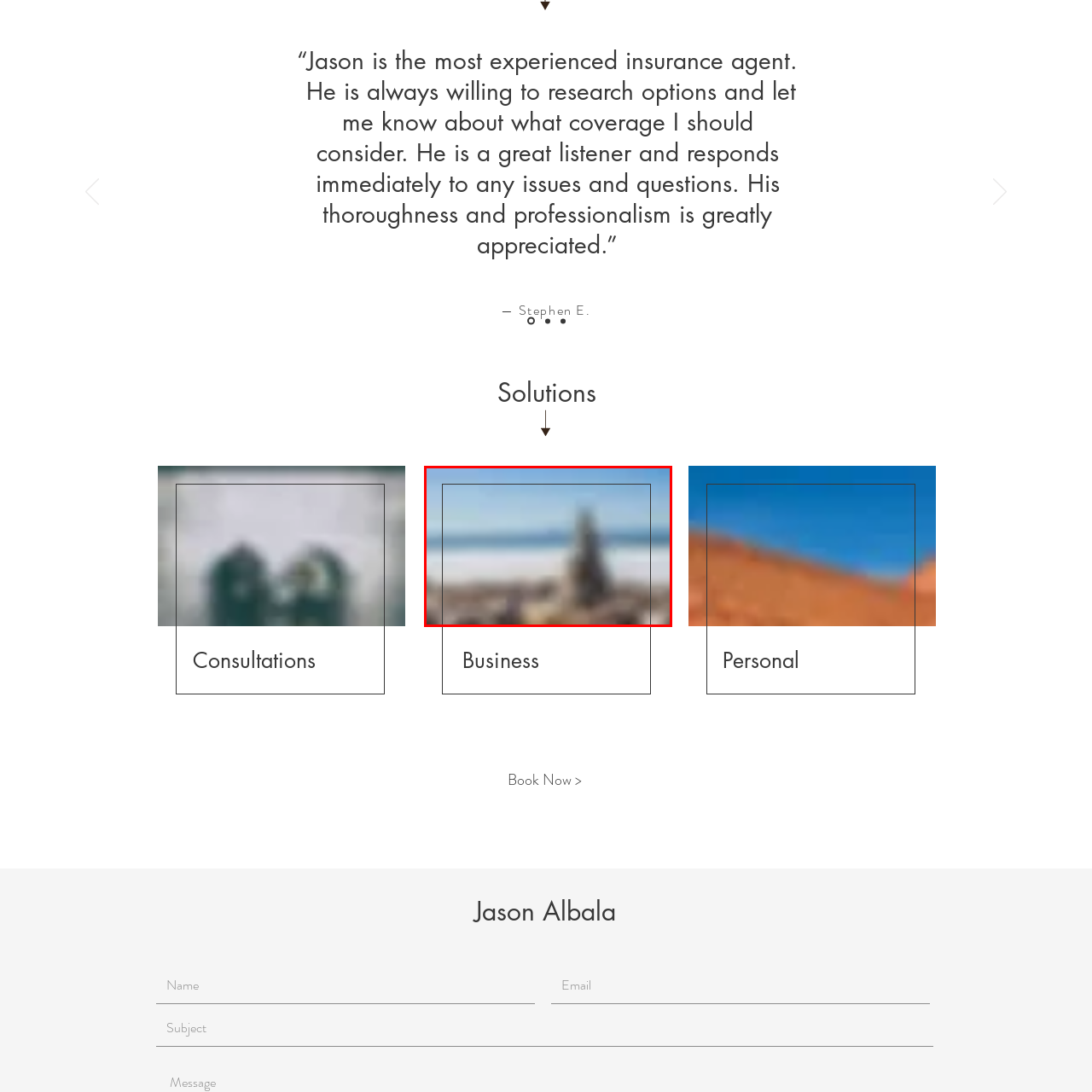Check the section outlined in red, What is showcased in the background of the image? Please reply with a single word or phrase.

Shimmering waters of the sea